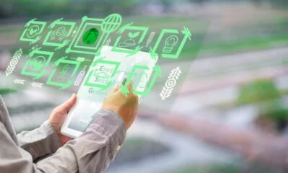List and describe all the prominent features within the image.

The image captures an individual holding a digital device that displays a series of interactive green icons, symbolizing eco-friendly concepts and technologies. The futuristic interface suggests a focus on sustainability, with visuals promoting environmental awareness, such as renewable energy, conservation, and green technology solutions. In the background, a blurred landscape hints at an agricultural or natural setting, reinforcing the theme of harmony between technology and nature. This depiction aligns with contemporary discussions around eco-friendly practices and innovations, reminiscent of trending topics in environmental journalism.